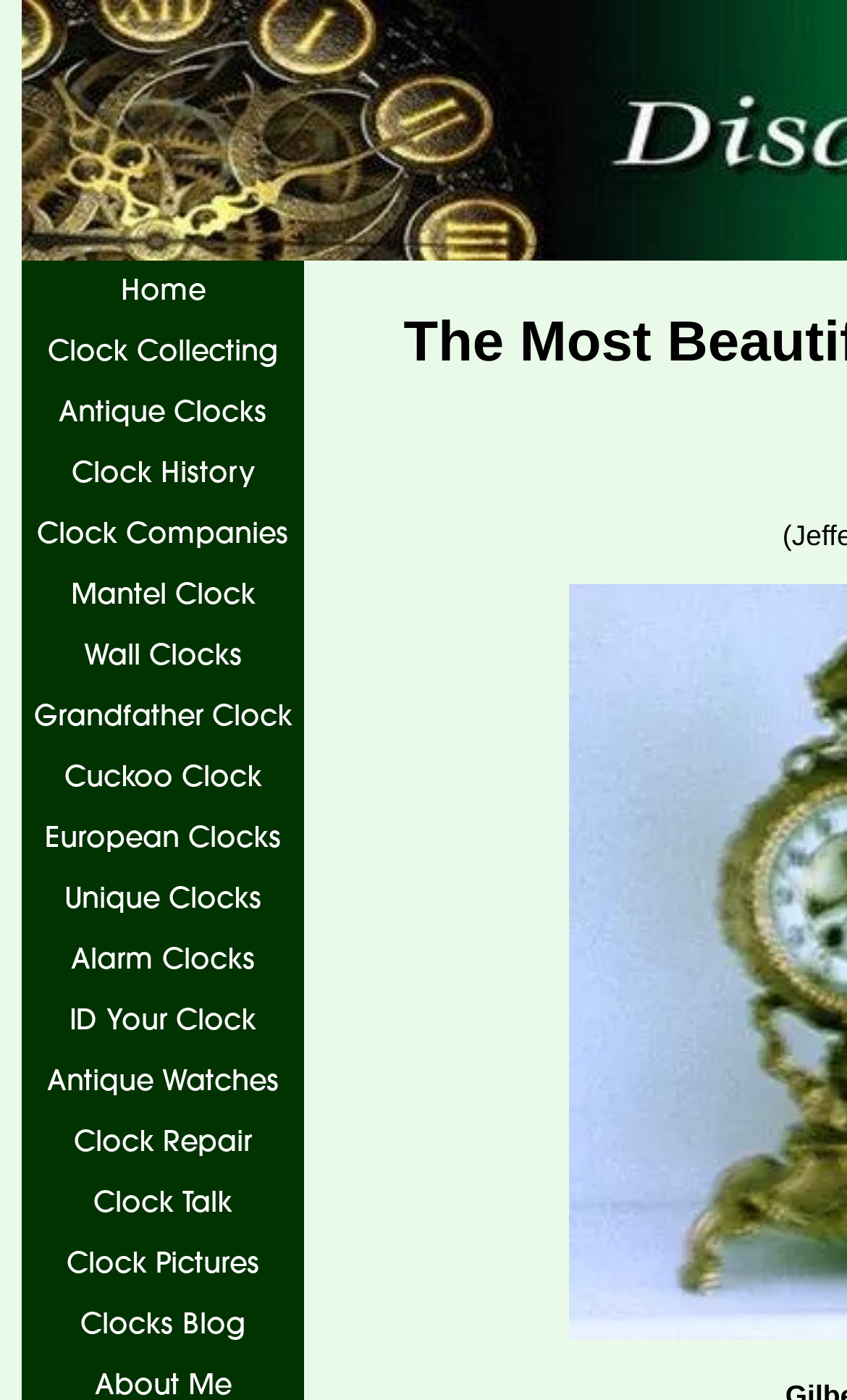Determine the bounding box coordinates for the area you should click to complete the following instruction: "learn about clock history".

[0.026, 0.316, 0.359, 0.36]